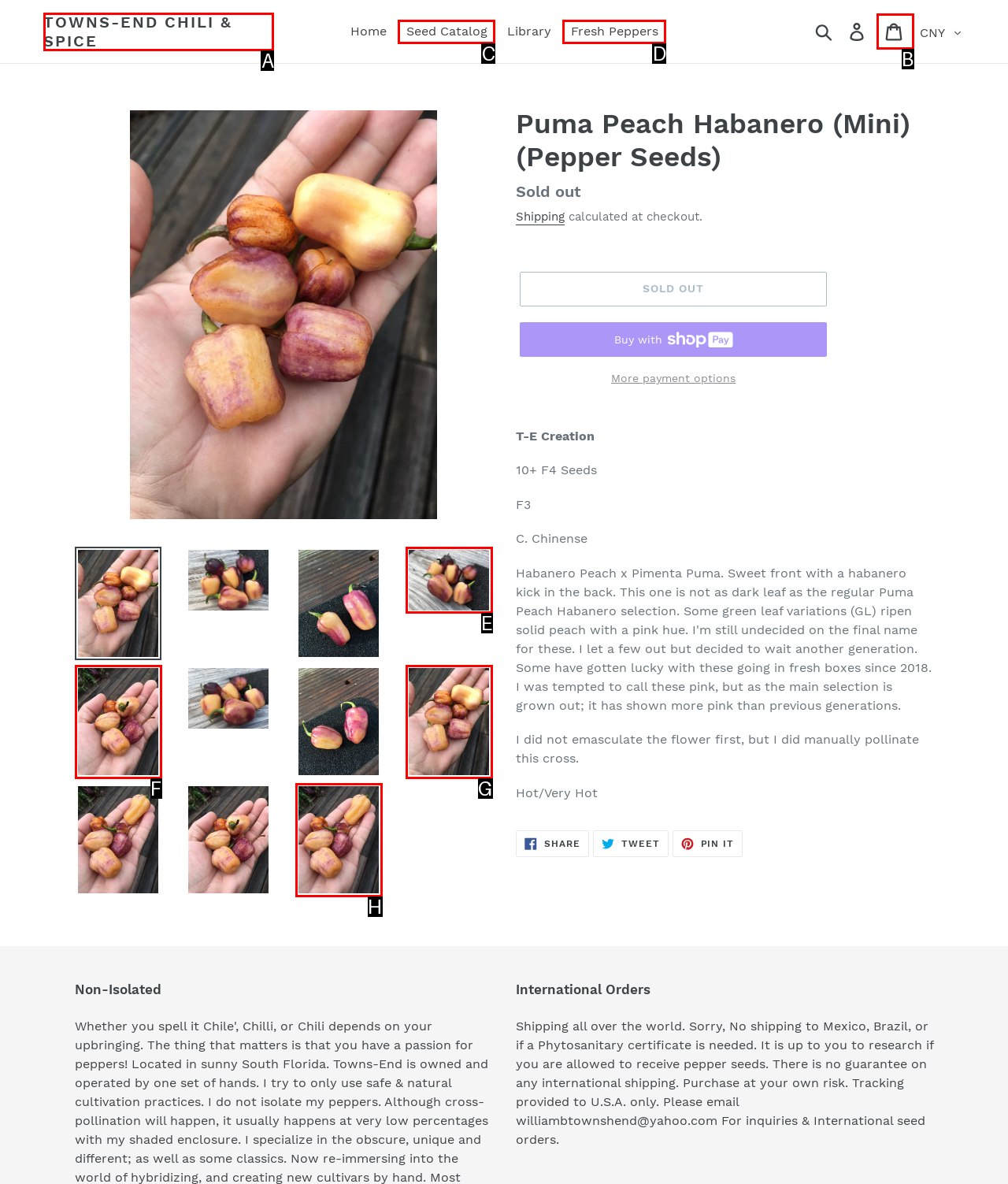Select the HTML element that corresponds to the description: Towns-End Chili & Spice. Answer with the letter of the matching option directly from the choices given.

A